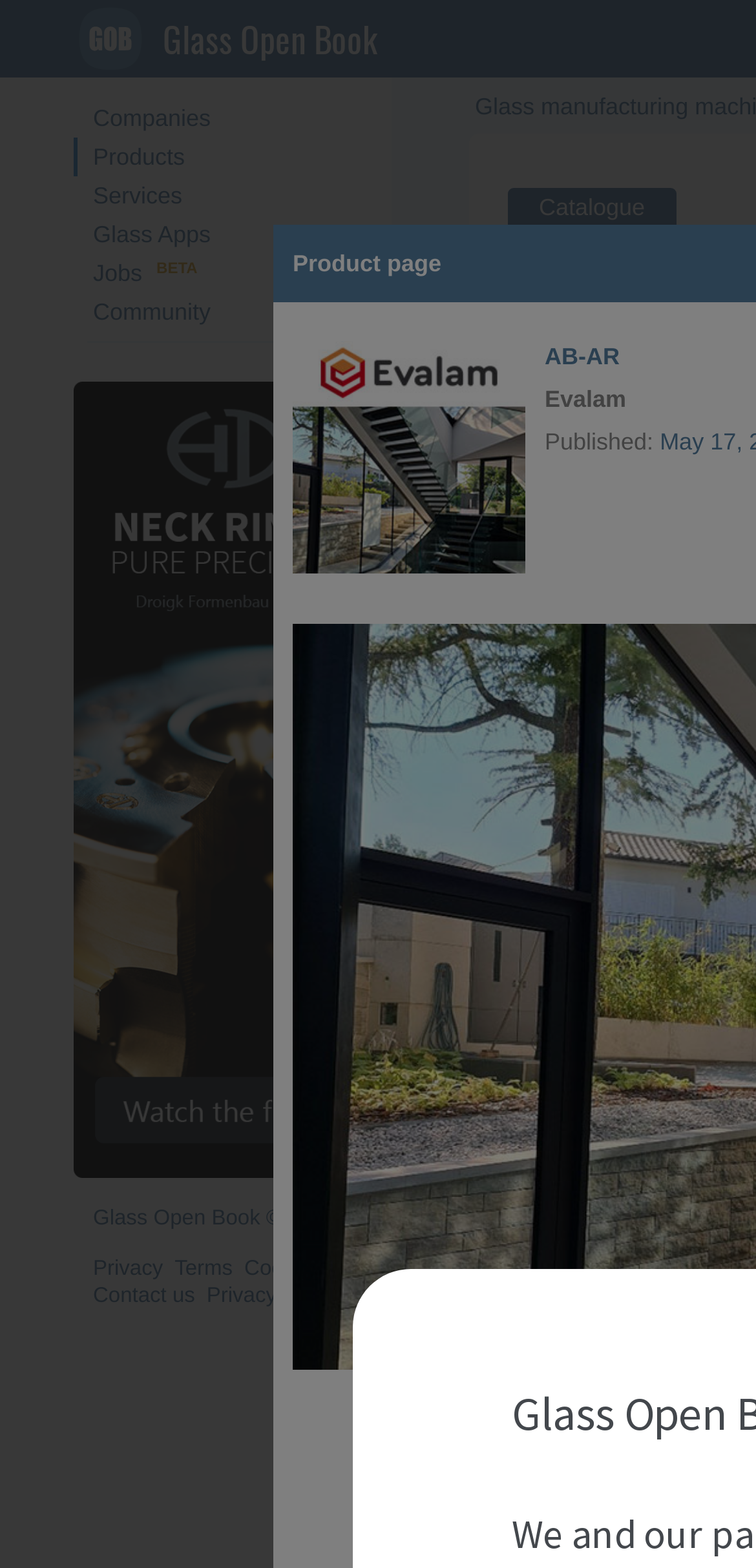Based on the image, provide a detailed response to the question:
What type of content is listed under 'Companies'?

The webpage does not provide specific information about the content listed under 'Companies', but it can be inferred that it might be related to companies or organizations based on the context of the webpage.